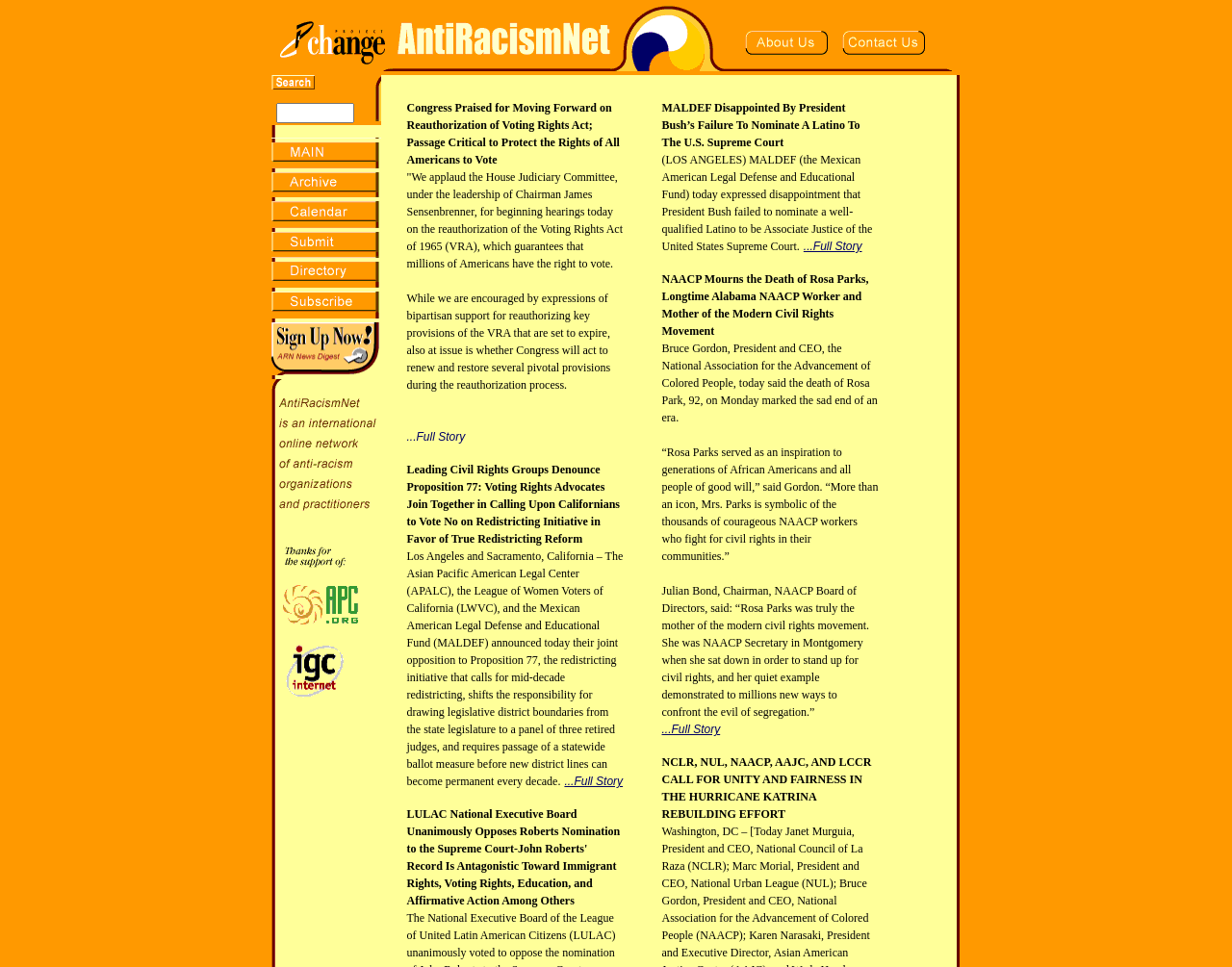Find and indicate the bounding box coordinates of the region you should select to follow the given instruction: "Click the first link in the top row".

[0.22, 0.06, 0.318, 0.077]